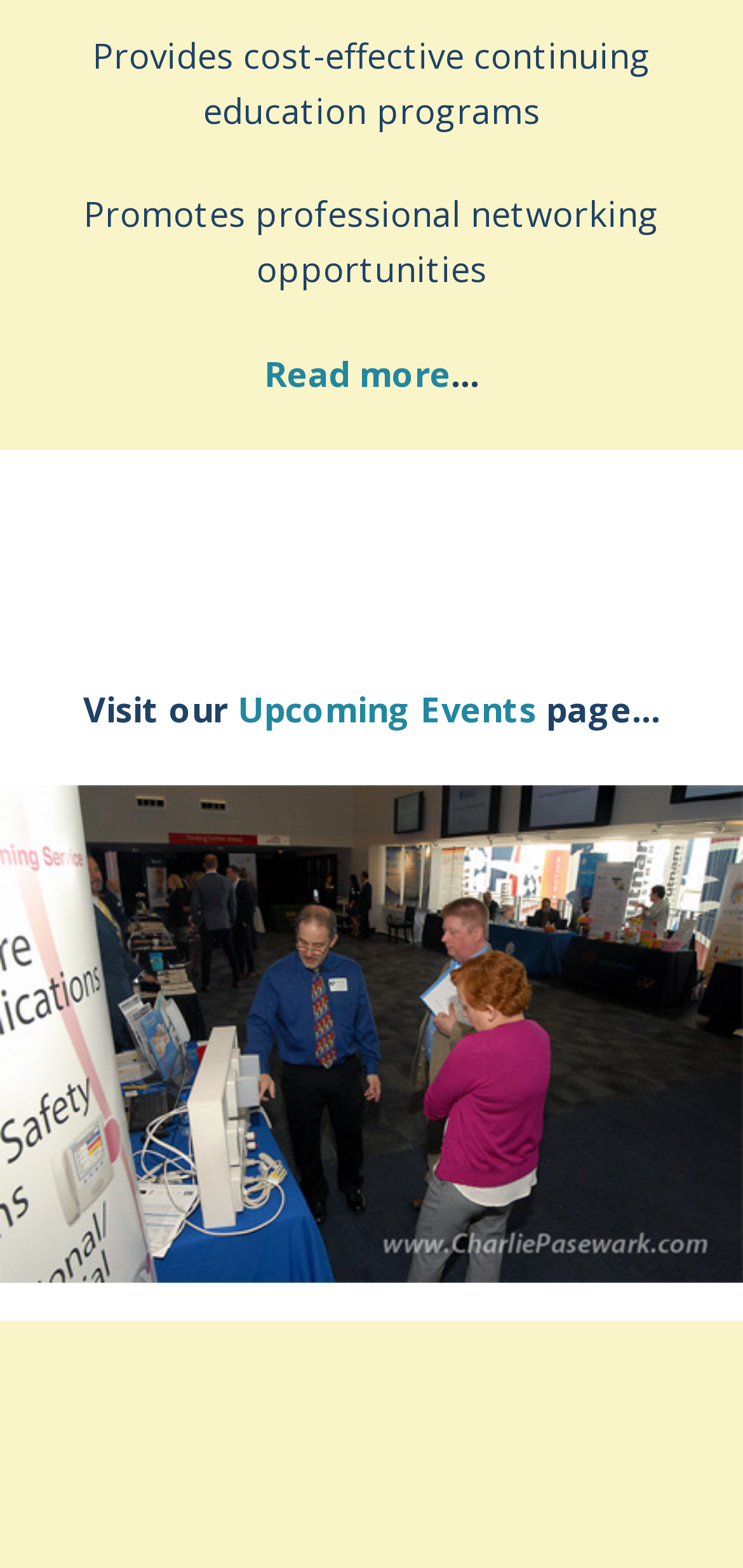What is the theme of the image on this webpage?
Please give a detailed and elaborate explanation in response to the question.

The image is associated with the link 'events-charlie-pasewak', which suggests that the image is related to events. The presence of the link 'Upcoming Events' on the same webpage further supports this conclusion.